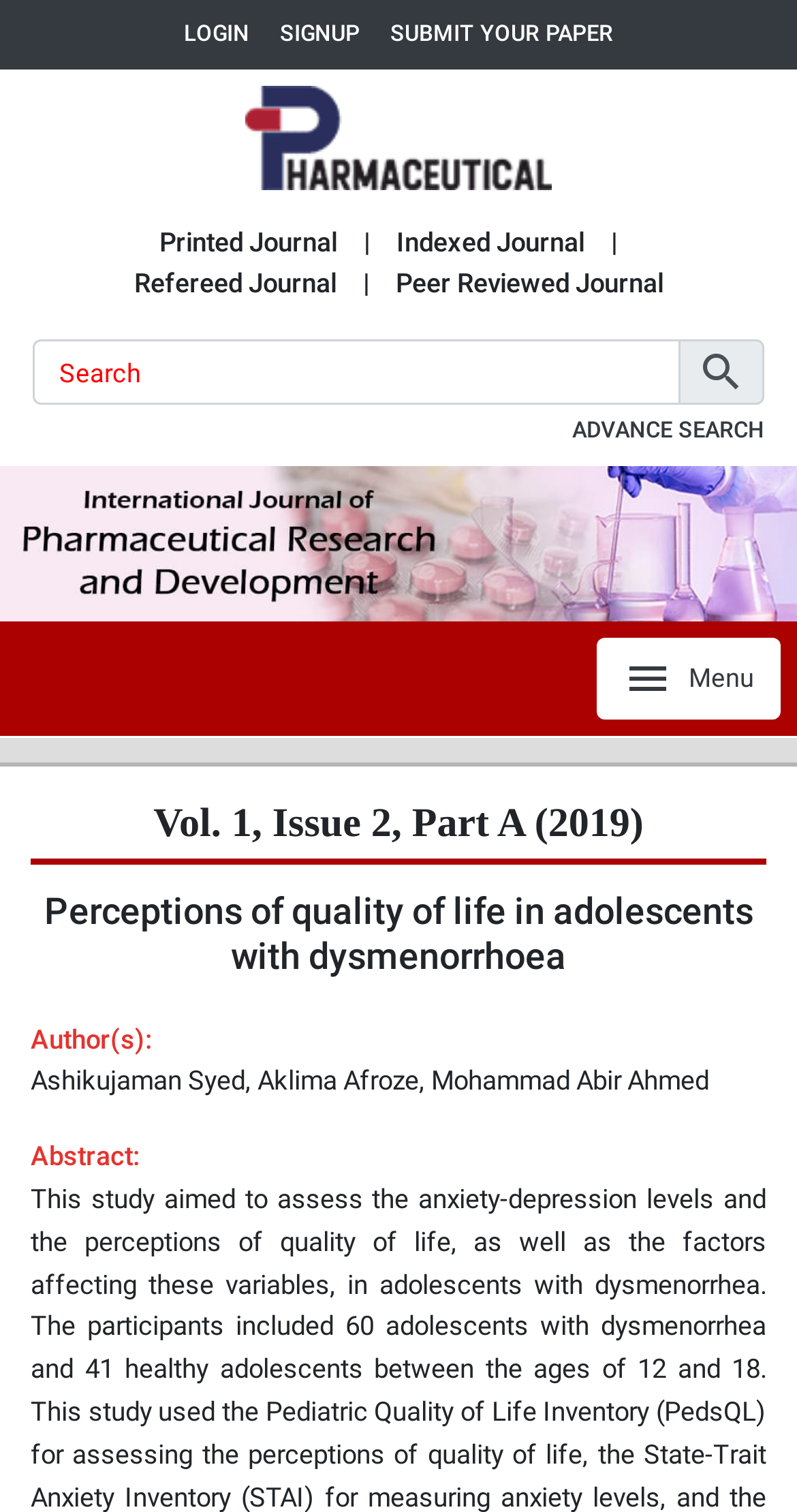Find the headline of the webpage and generate its text content.

Vol. 1, Issue 2, Part A (2019)